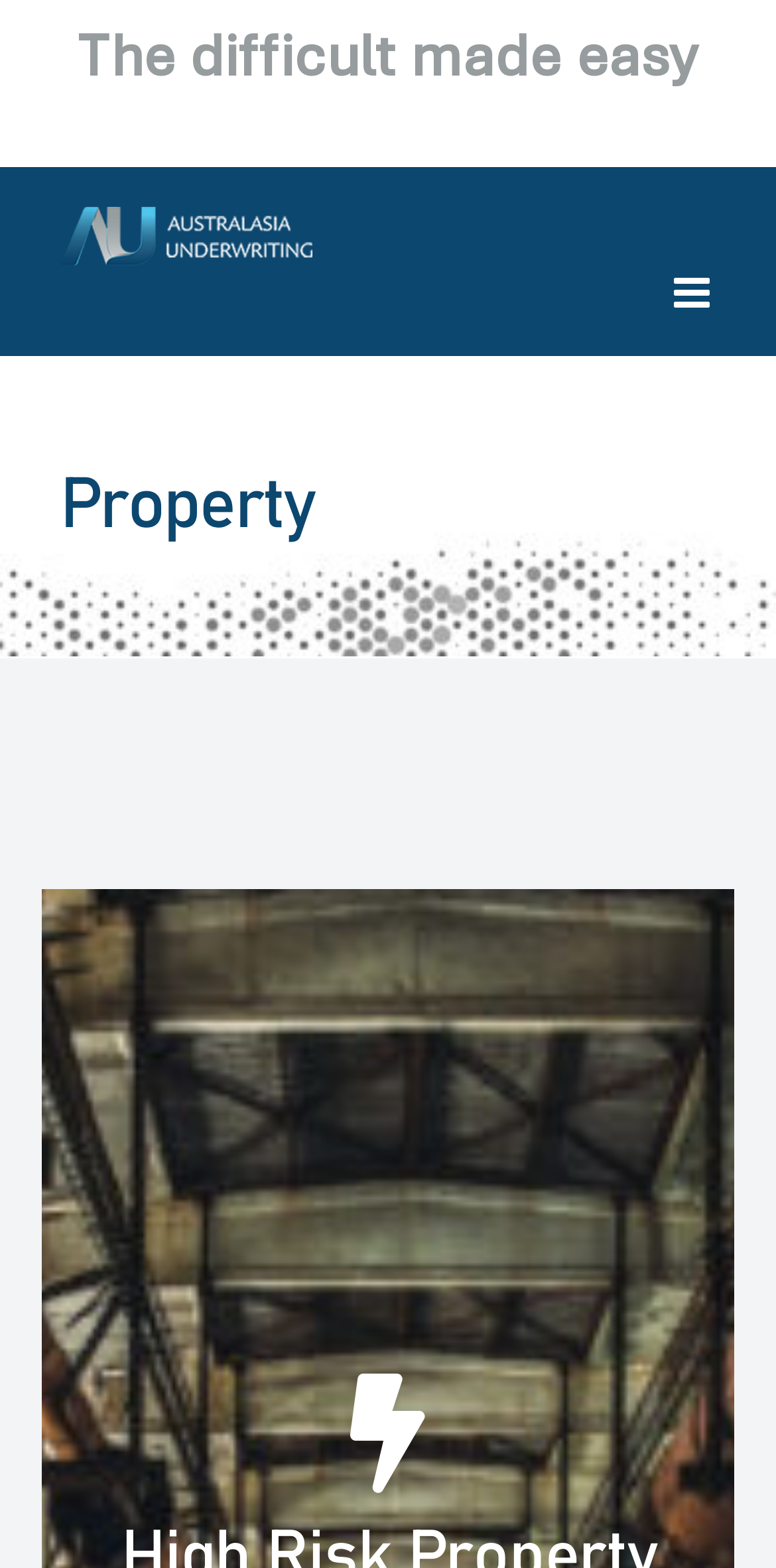How many columns are in the layout table?
From the screenshot, provide a brief answer in one word or phrase.

2